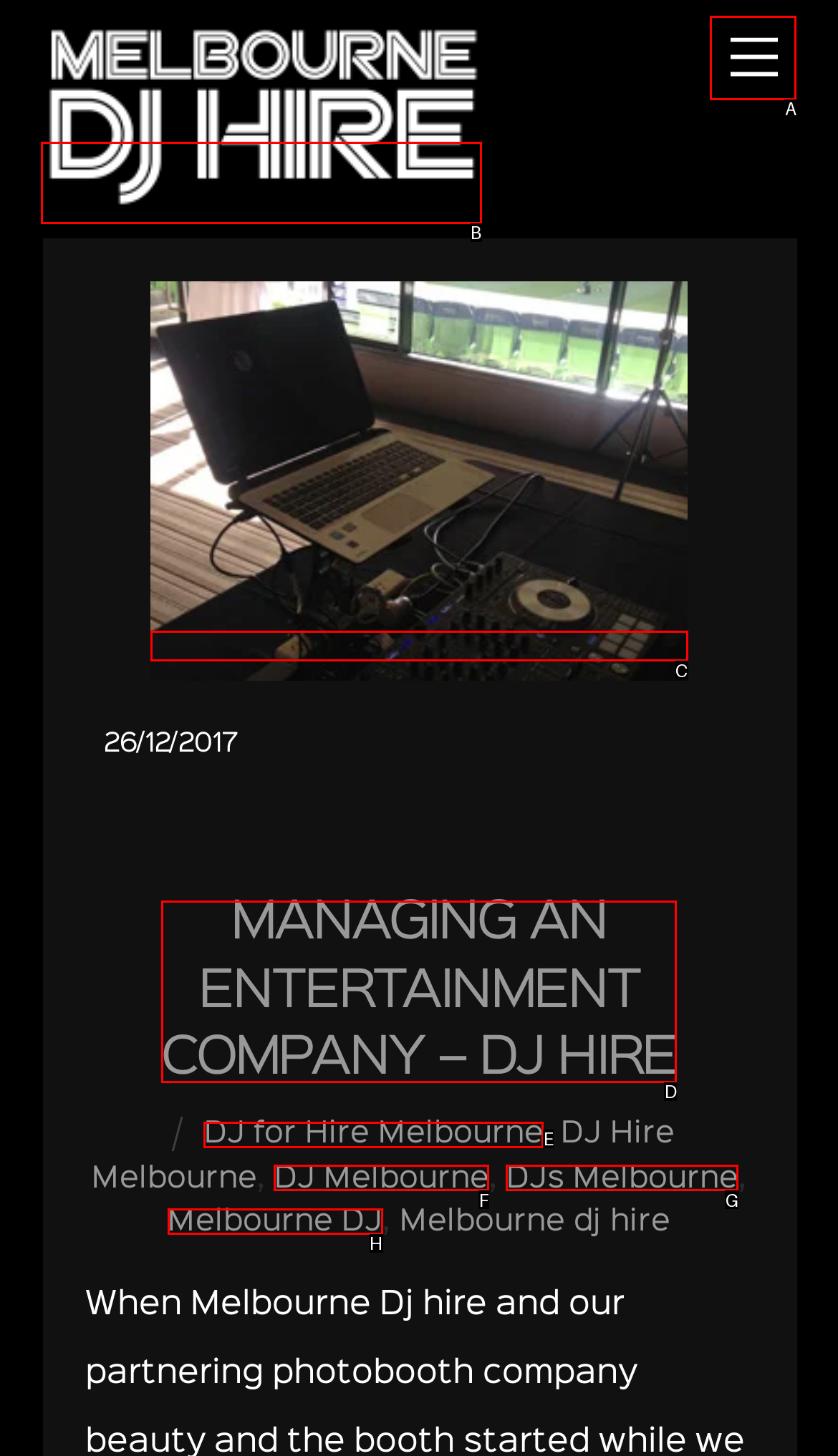Identify the letter of the option that best matches the following description: DJ for Hire Melbourne. Respond with the letter directly.

E